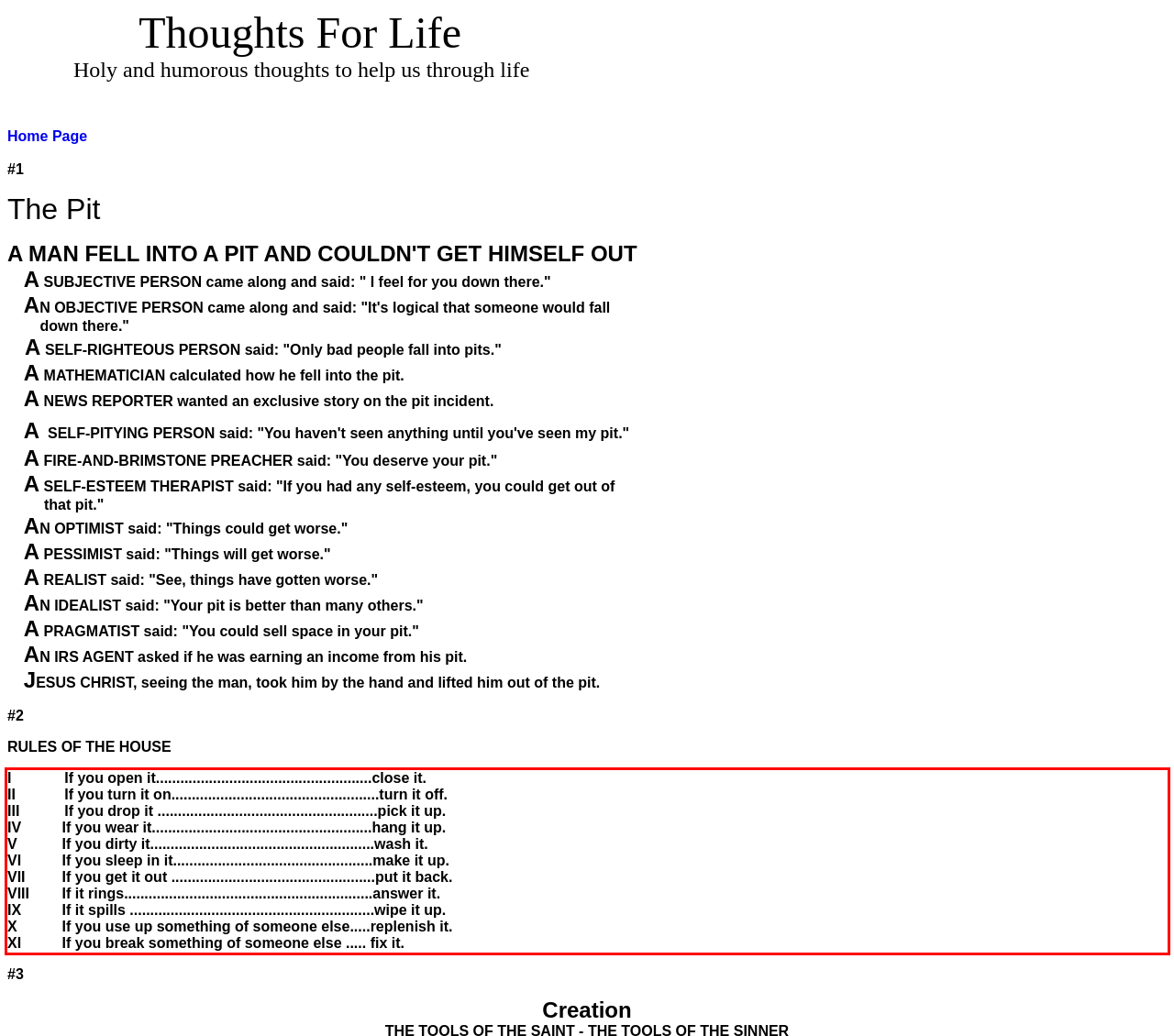Please extract the text content within the red bounding box on the webpage screenshot using OCR.

I If you open it.....................................................close it. II If you turn it on...................................................turn it off. III If you drop it ......................................................pick it up. IV If you wear it......................................................hang it up. V If you dirty it.......................................................wash it. VI If you sleep in it.................................................make it up. VII If you get it out ..................................................put it back. VIII If it rings.............................................................answer it. IX If it spills ............................................................wipe it up. X If you use up something of someone else.....replenish it. XI If you break something of someone else ..... fix it.